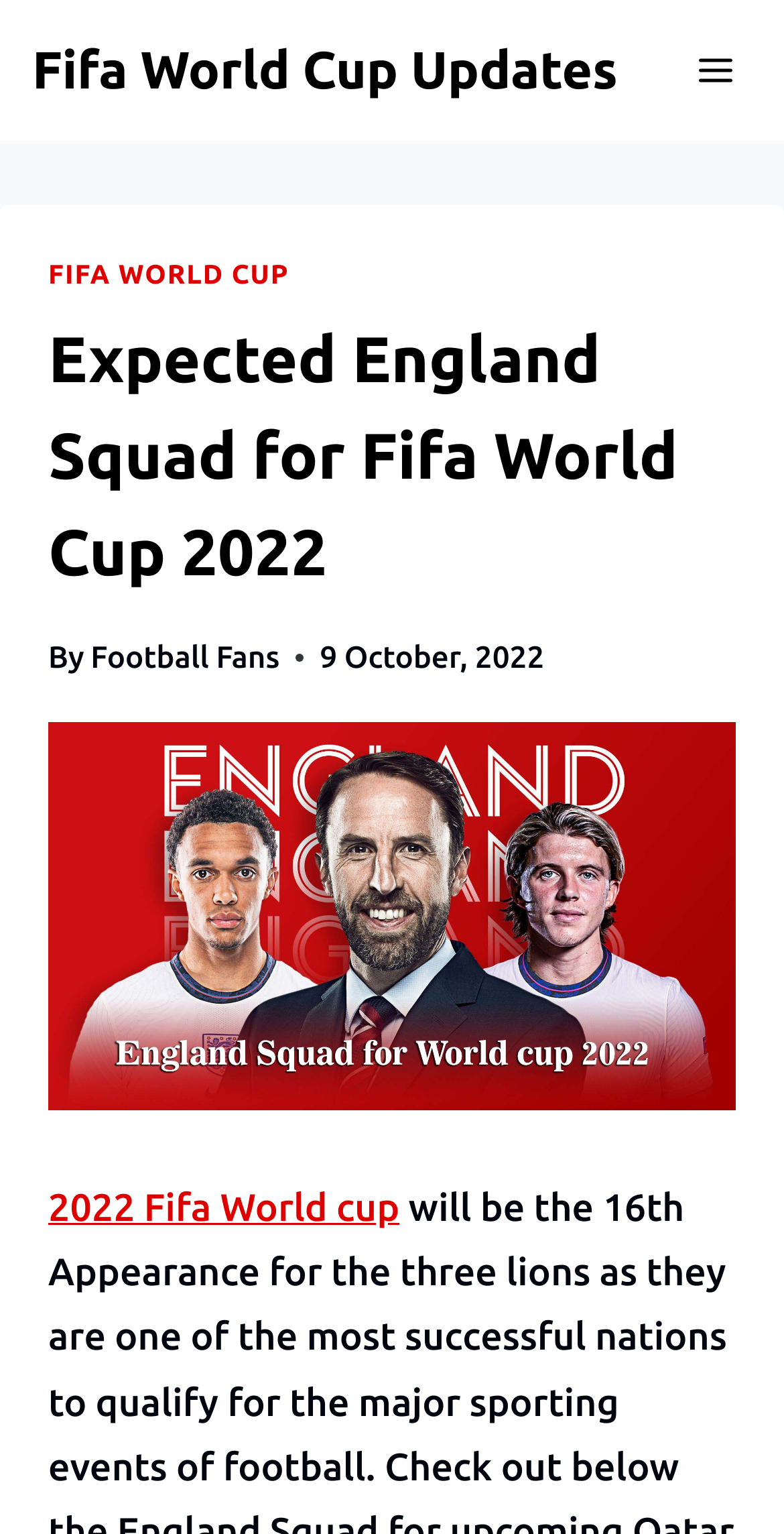Generate a comprehensive caption for the webpage you are viewing.

The webpage appears to be an article about the expected England squad for the 2022 FIFA World Cup. At the top left of the page, there is a link to "Fifa World Cup Updates". Next to it, on the top right, is a button to "Open menu". 

When the menu is expanded, a header section is revealed, which contains a link to "FIFA WORLD CUP" on the top left, followed by a heading that reads "Expected England Squad for Fifa World Cup 2022". Below the heading, there is a byline that says "By Football Fans" and a timestamp that indicates the article was published on "9 October, 2022". 

Below the header section, there is a large image that appears to be related to the England world cup squad 2022. Underneath the image, there is a link to "2022 Fifa World cup".